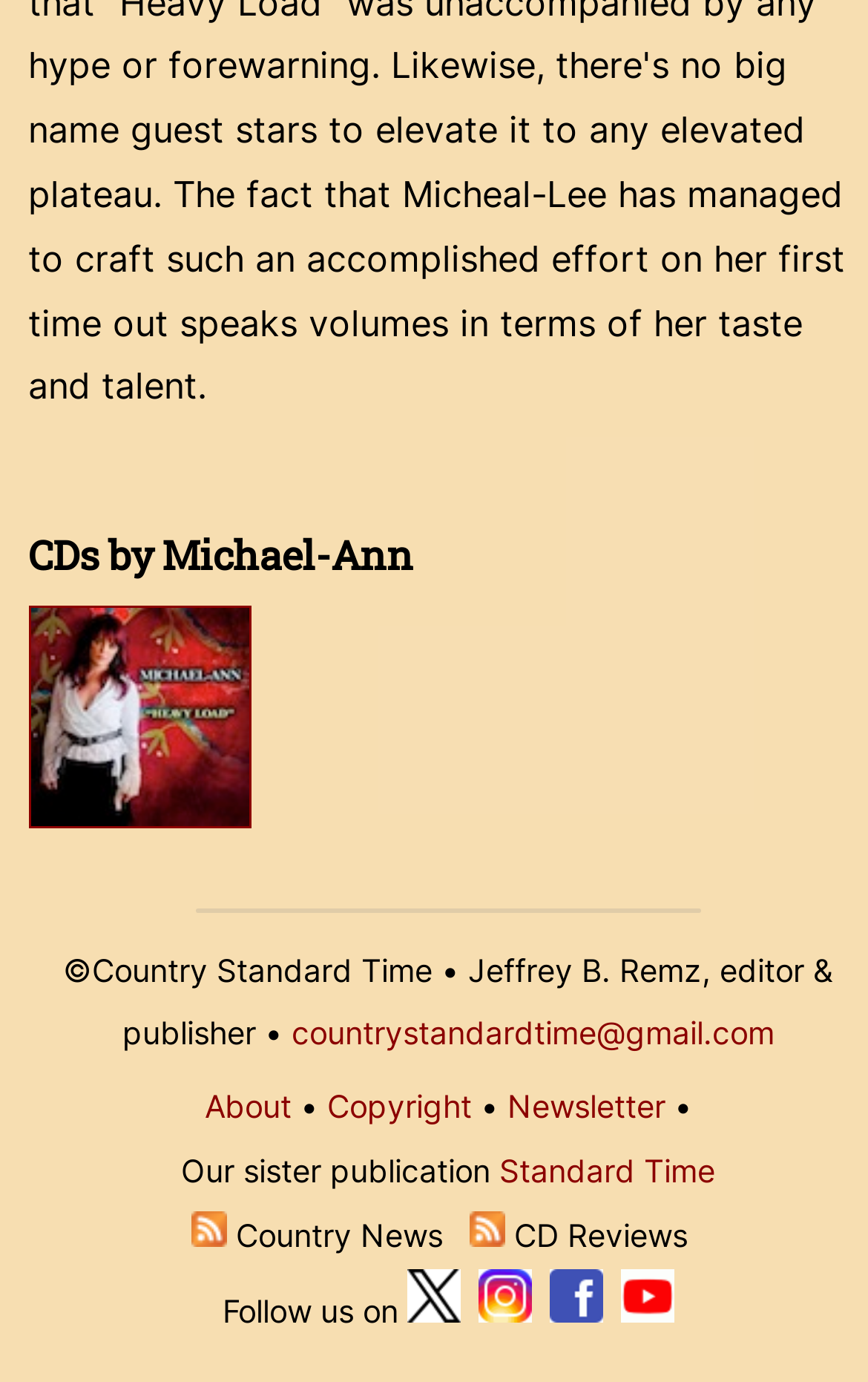Please use the details from the image to answer the following question comprehensively:
What is the email address associated with this webpage?

The webpage has a link 'countrystandardtime@gmail.com' at the bottom, indicating that this is the email address associated with the webpage.